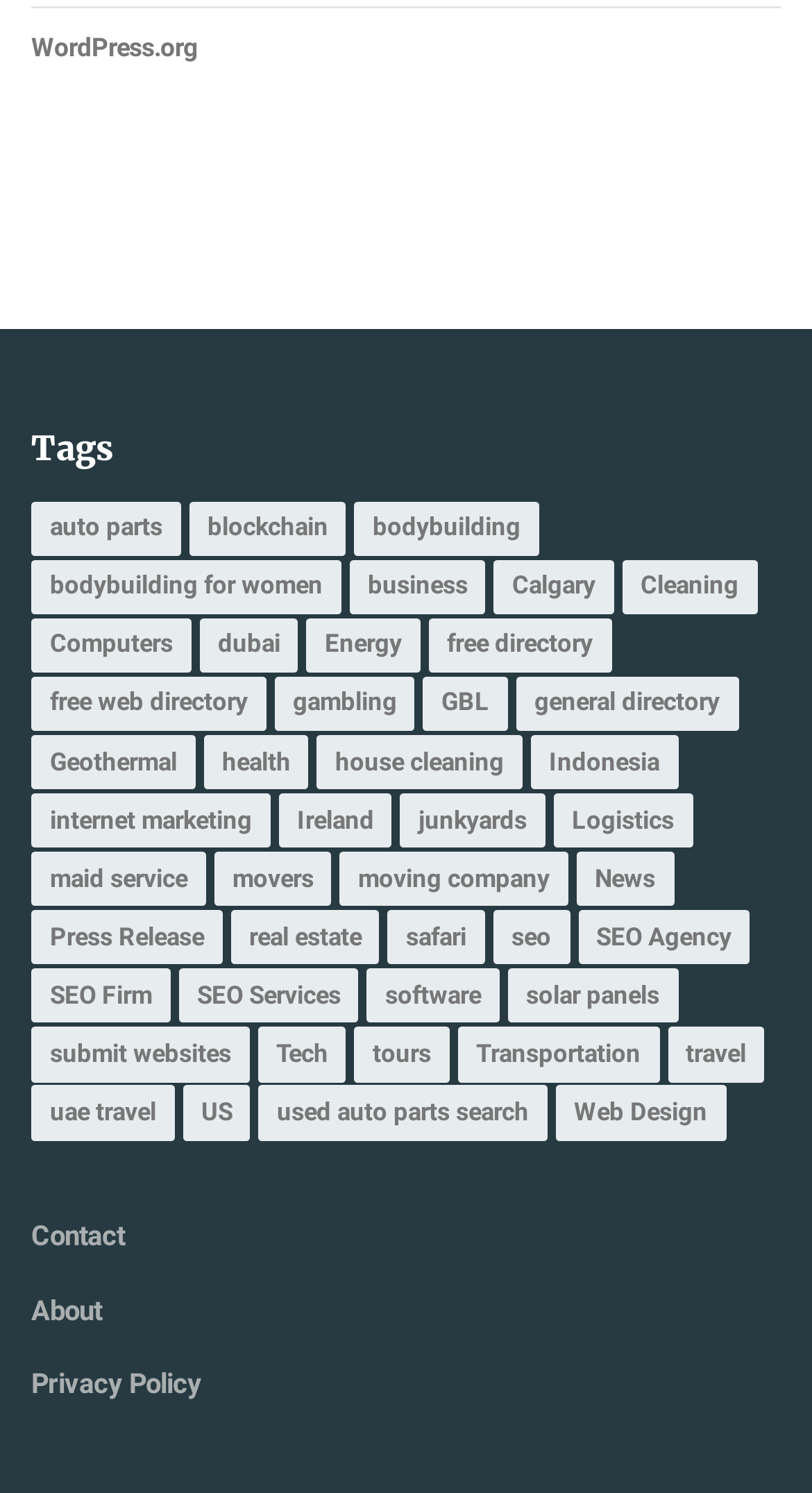Identify the bounding box for the given UI element using the description provided. Coordinates should be in the format (top-left x, top-left y, bottom-right x, bottom-right y) and must be between 0 and 1. Here is the description: submit websites

[0.038, 0.688, 0.307, 0.725]